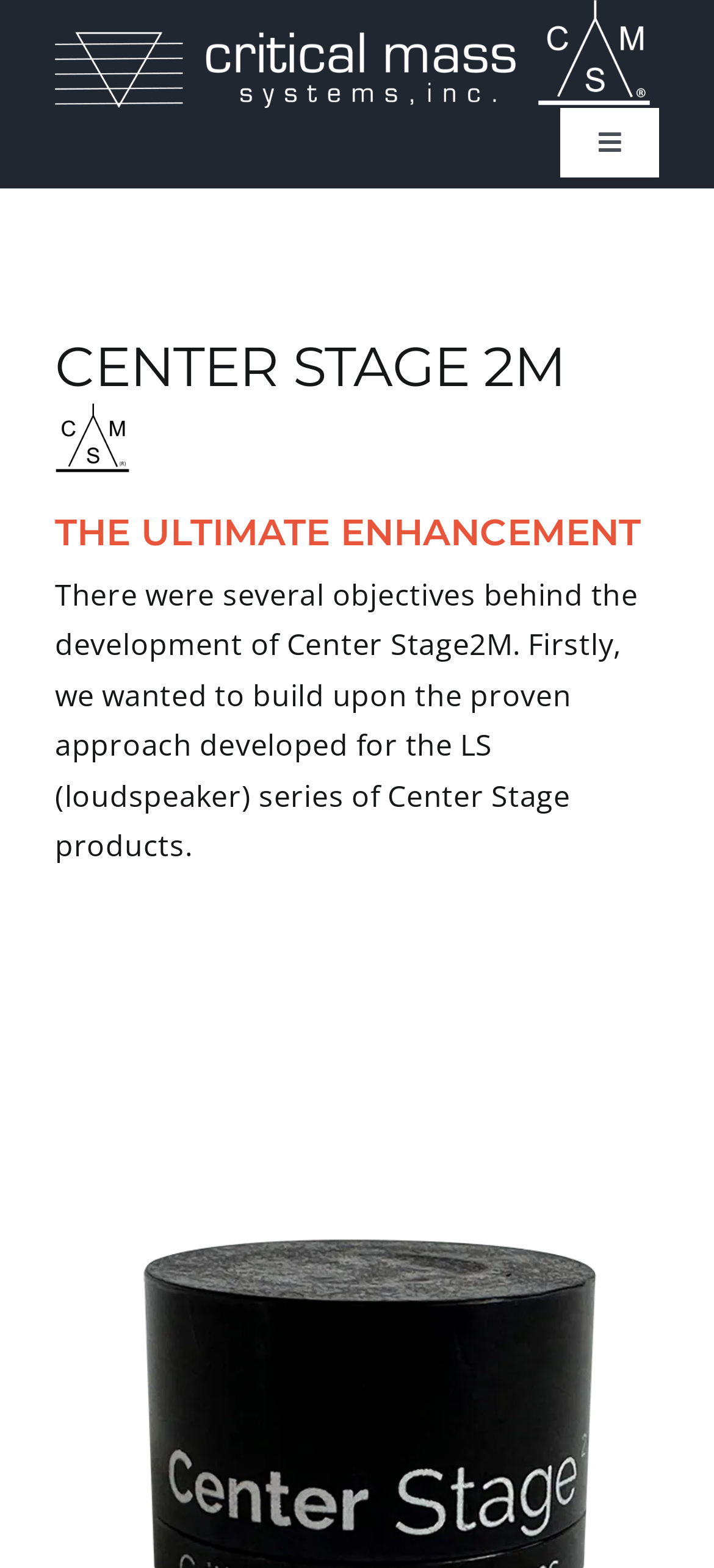Find the bounding box coordinates of the clickable area that will achieve the following instruction: "Read NEWS & INFO".

[0.0, 0.498, 1.0, 0.574]